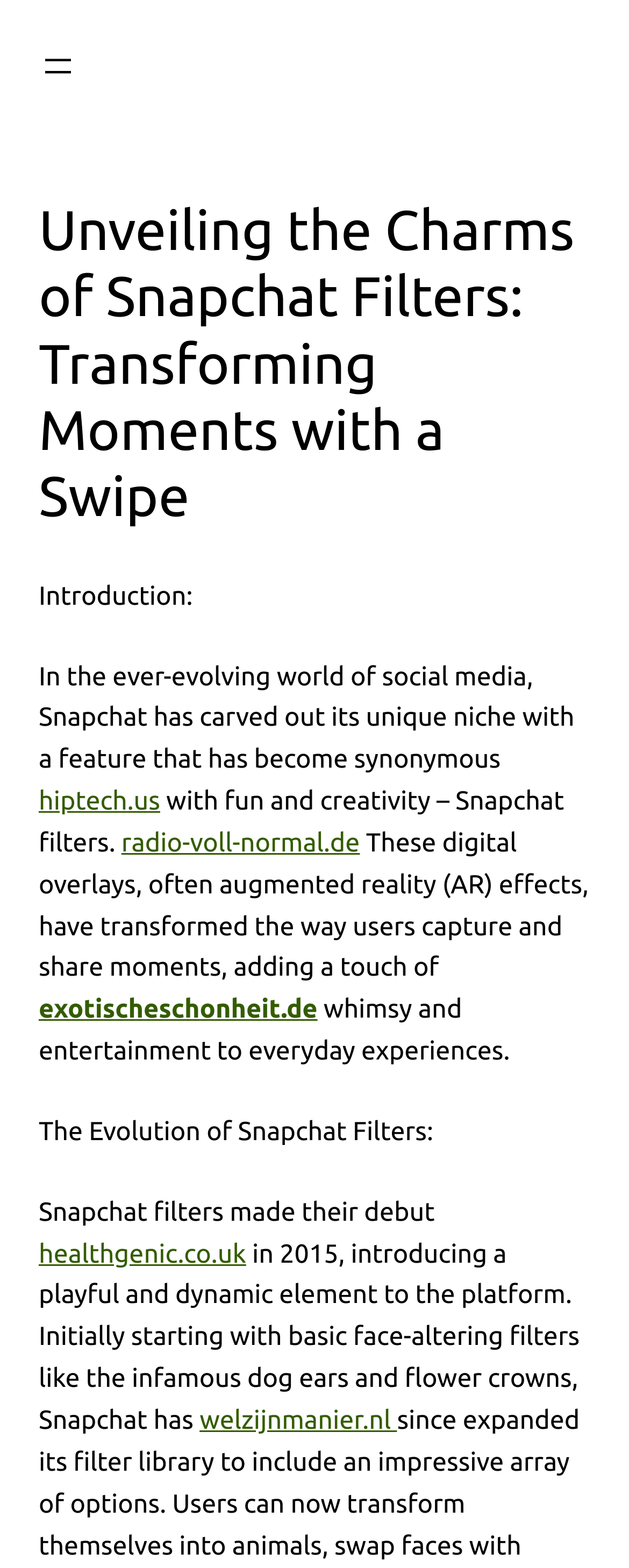Given the element description "Reviews", identify the bounding box of the corresponding UI element.

None